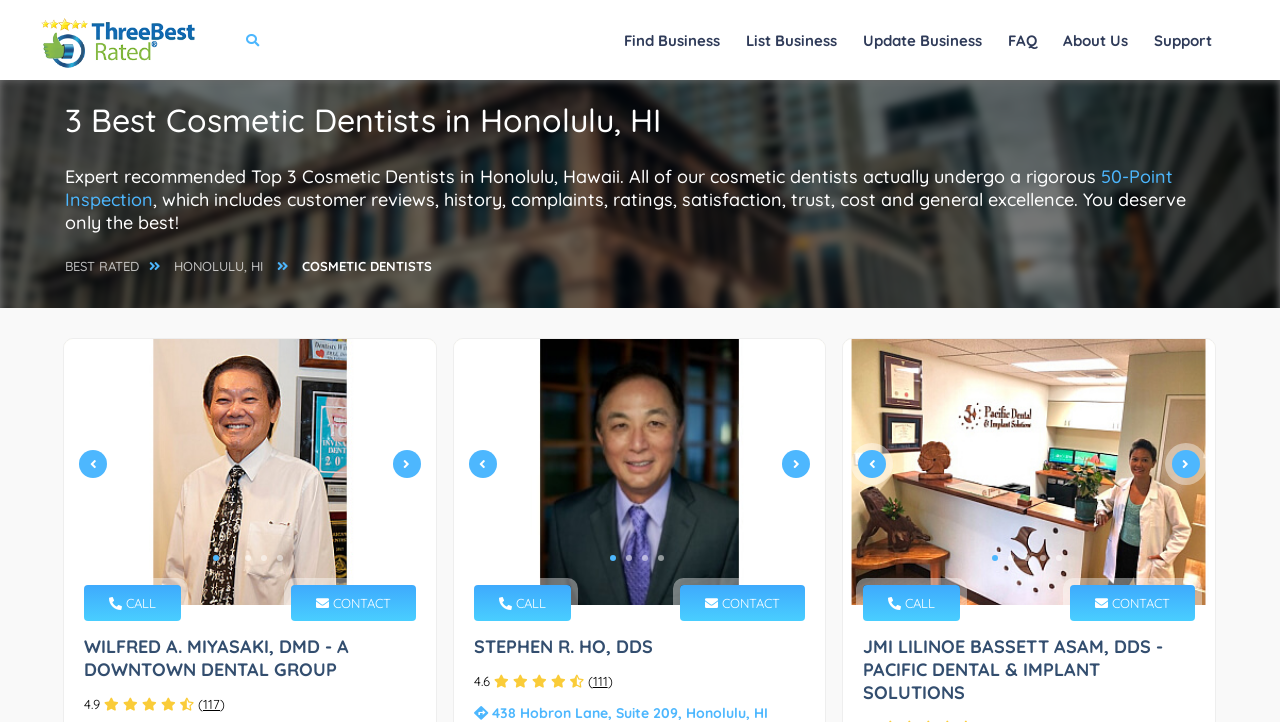Using the webpage screenshot, find the UI element described by CONTACT. Provide the bounding box coordinates in the format (top-left x, top-left y, bottom-right x, bottom-right y), ensuring all values are floating point numbers between 0 and 1.

[0.836, 0.81, 0.933, 0.86]